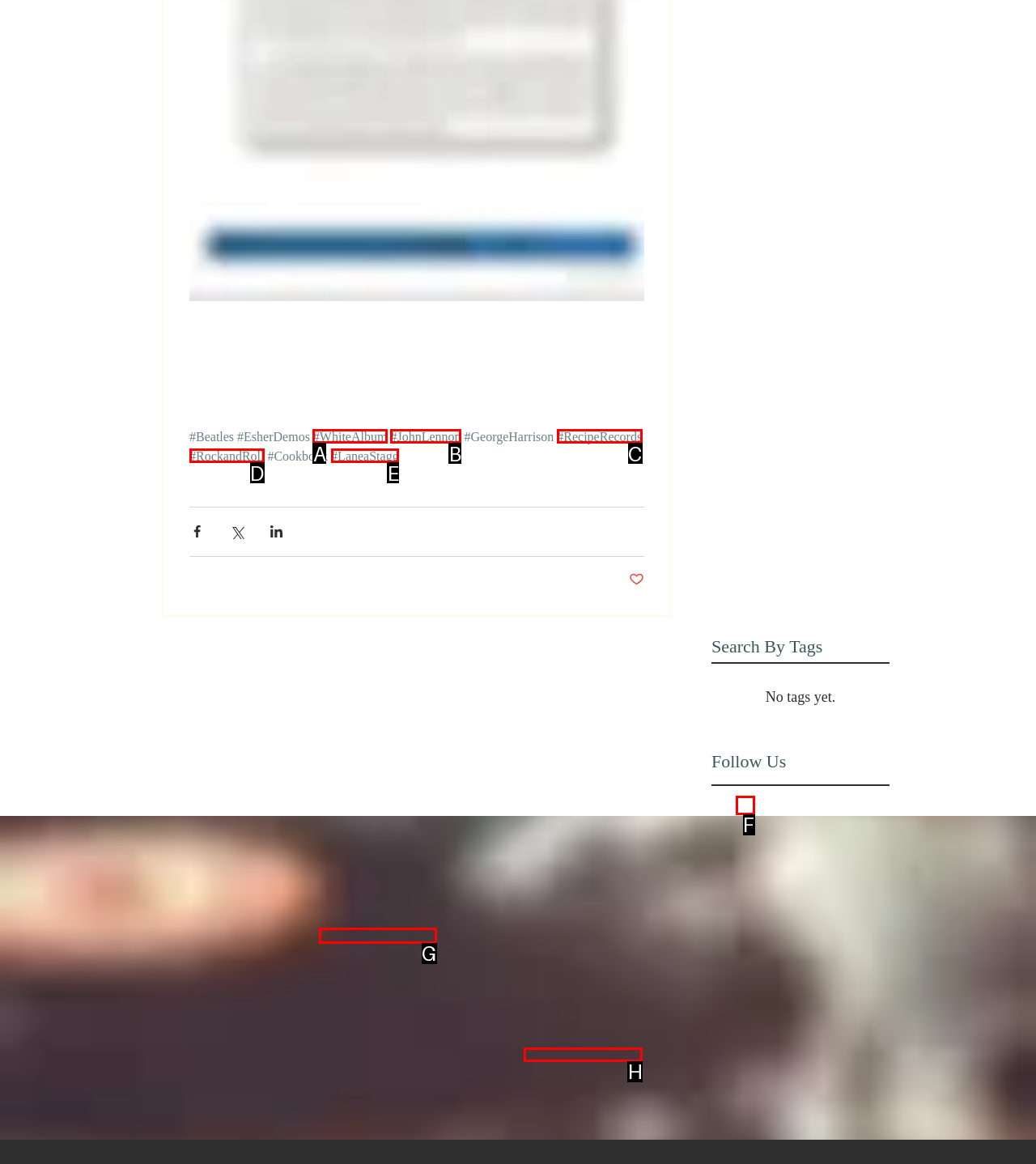Indicate which UI element needs to be clicked to fulfill the task: Send email to author
Answer with the letter of the chosen option from the available choices directly.

H